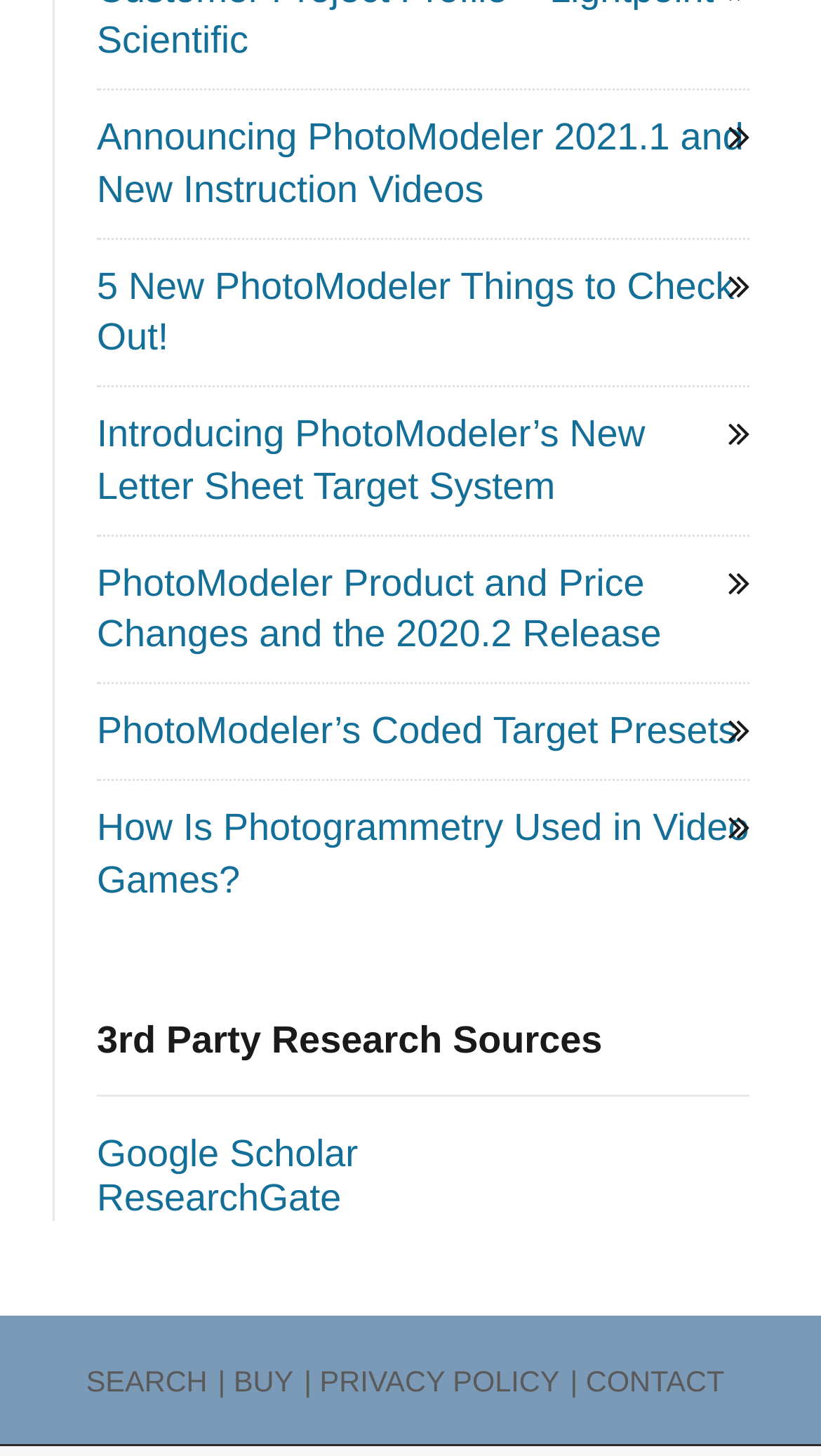Find the bounding box coordinates of the element to click in order to complete the given instruction: "Check out 3rd party research sources."

[0.118, 0.7, 0.734, 0.729]